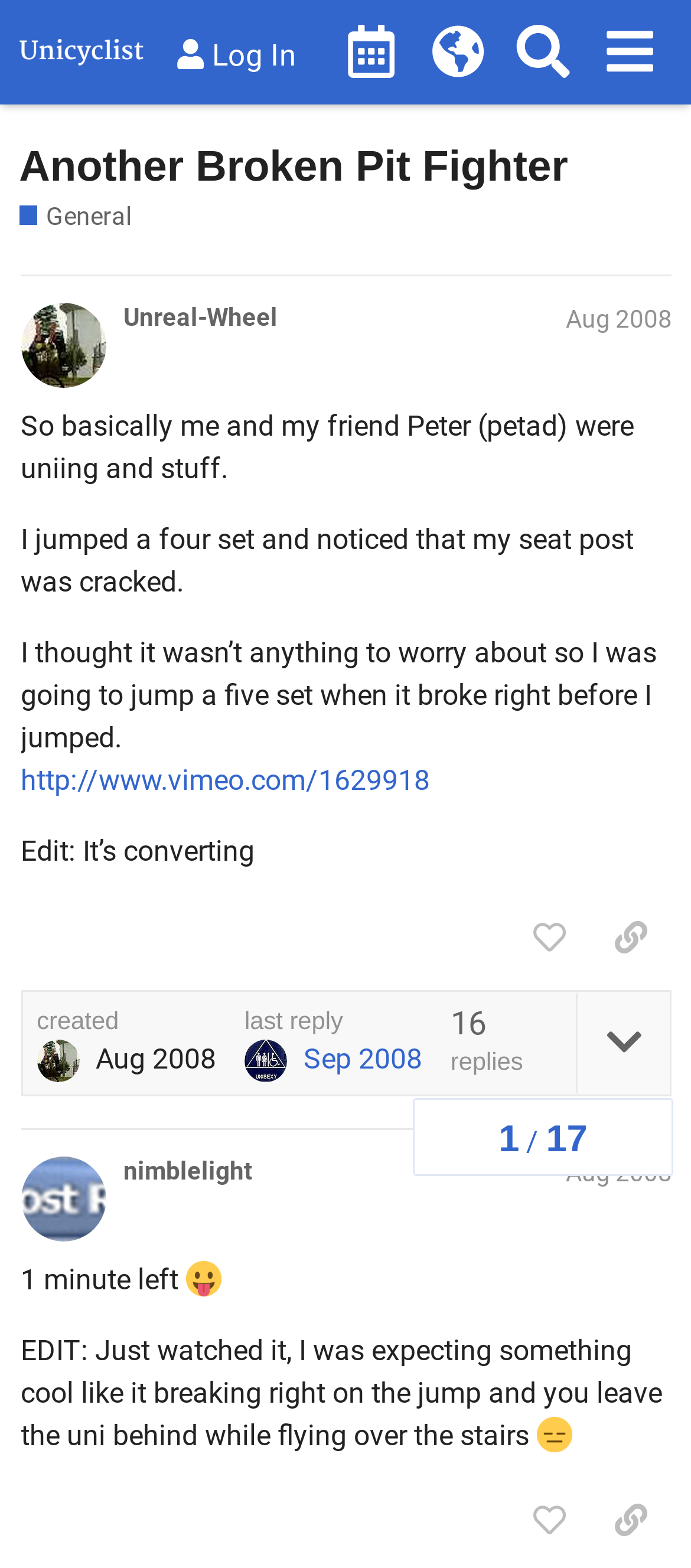Please specify the bounding box coordinates for the clickable region that will help you carry out the instruction: "Click the 'Email Us' link".

None